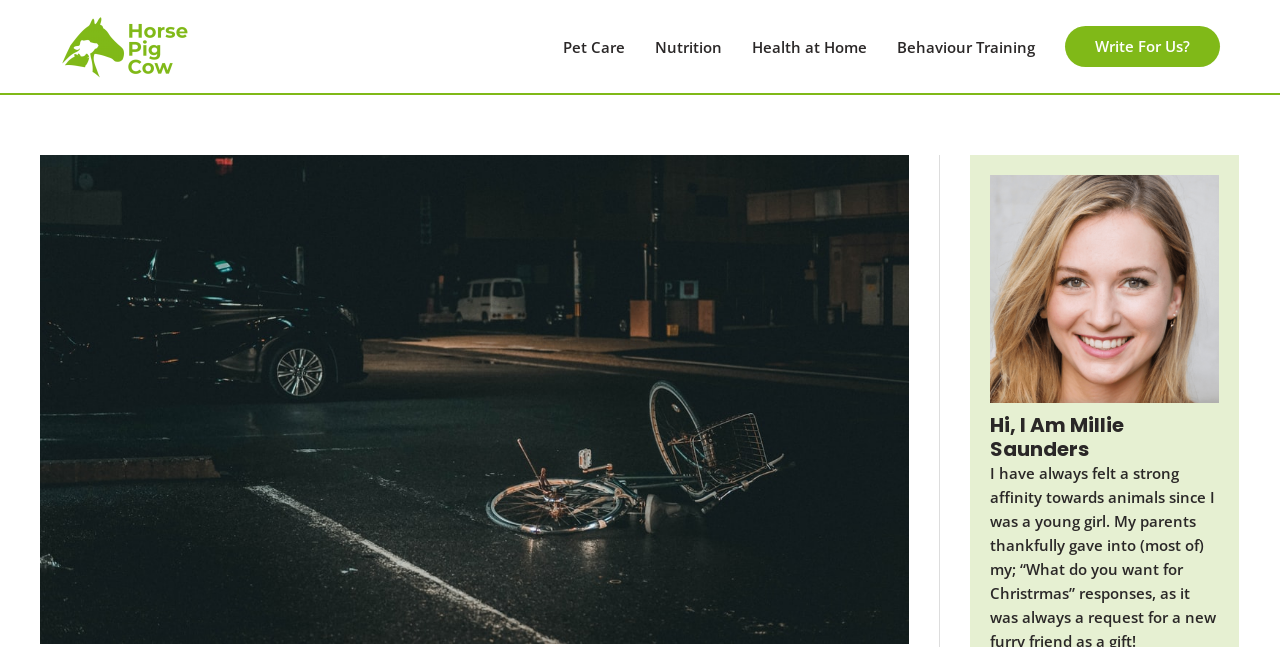Identify the bounding box of the UI component described as: "brides".

None